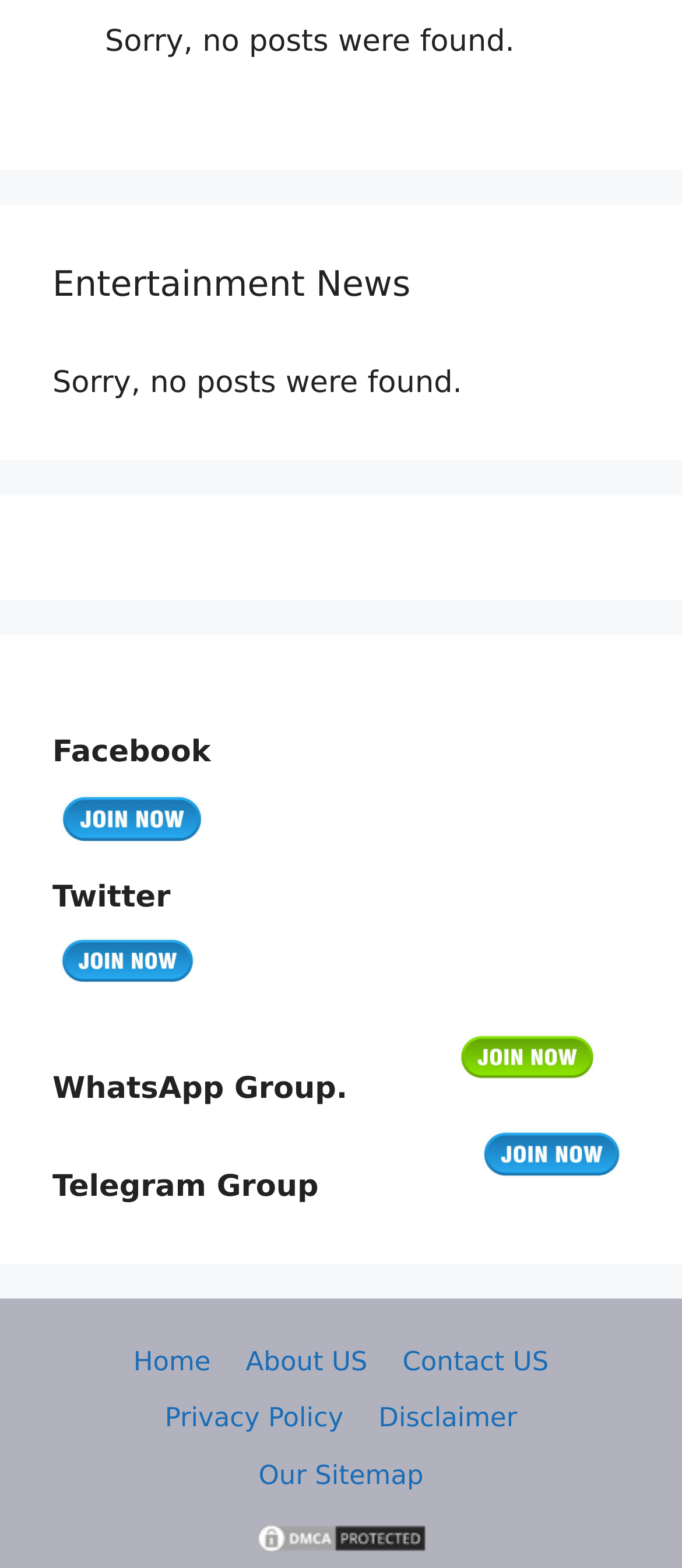Give a one-word or short phrase answer to this question: 
What is the category of news on this webpage?

Entertainment